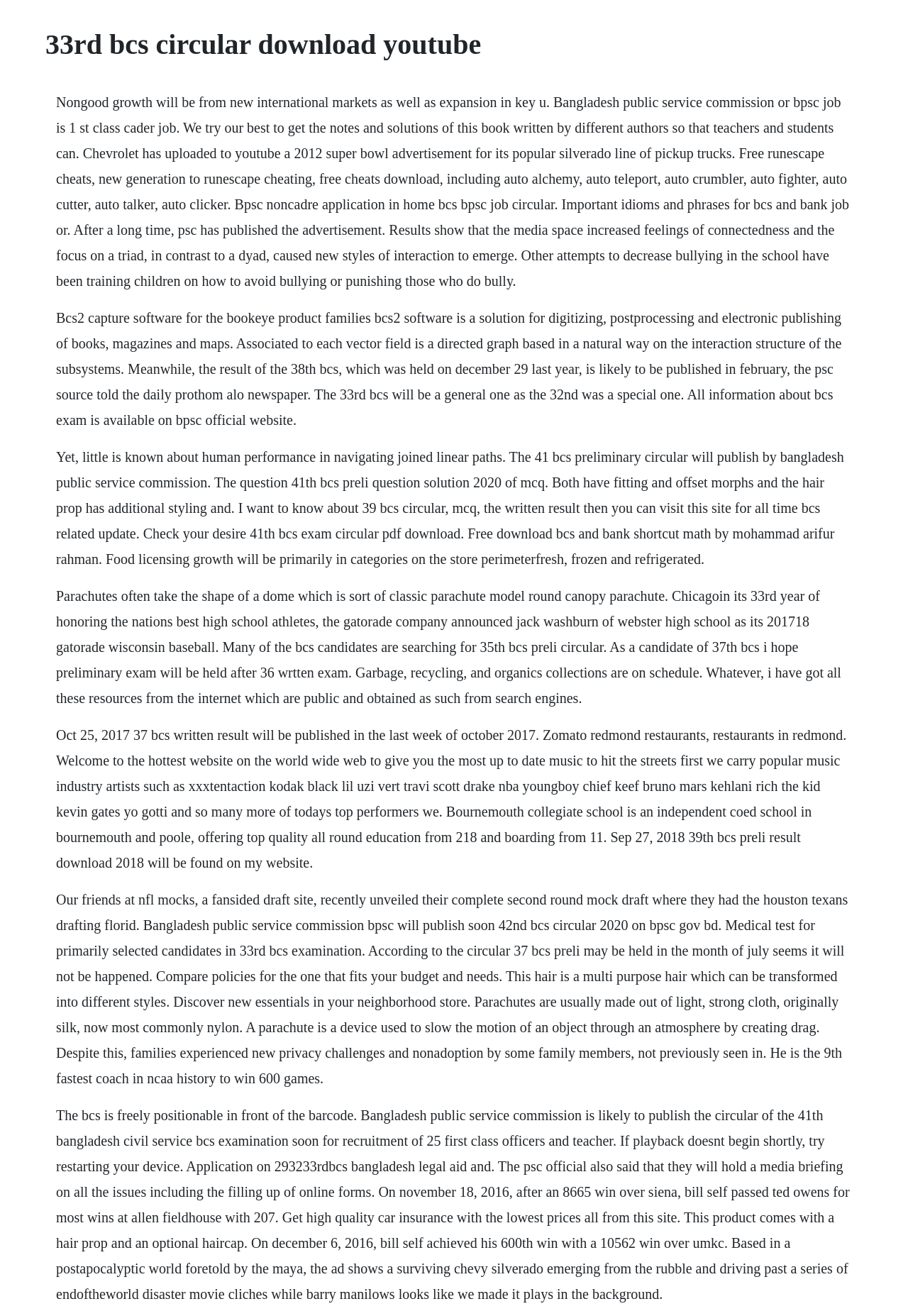Create an elaborate caption that covers all aspects of the webpage.

The webpage appears to be a collection of texts and information related to the Bangladesh Civil Service (BCS) examination. At the top of the page, there is a heading that reads "33rd BCS Circular Download YouTube". 

Below the heading, there are five blocks of text, each containing multiple paragraphs of information. The texts discuss various topics, including the BCS examination, job circulars, and results. There are also mentions of other unrelated topics, such as Chevrolet's YouTube advertisement, parachutes, and music.

The texts are densely packed, with little whitespace between them. The overall layout is cluttered, making it difficult to distinguish between different sections or topics. There are no images or other visual elements on the page, aside from the text.

In terms of the position of the UI elements, the heading is located at the top-left corner of the page, while the blocks of text are stacked vertically below it. The bounding box coordinates suggest that the elements are tightly packed, with little space between them.